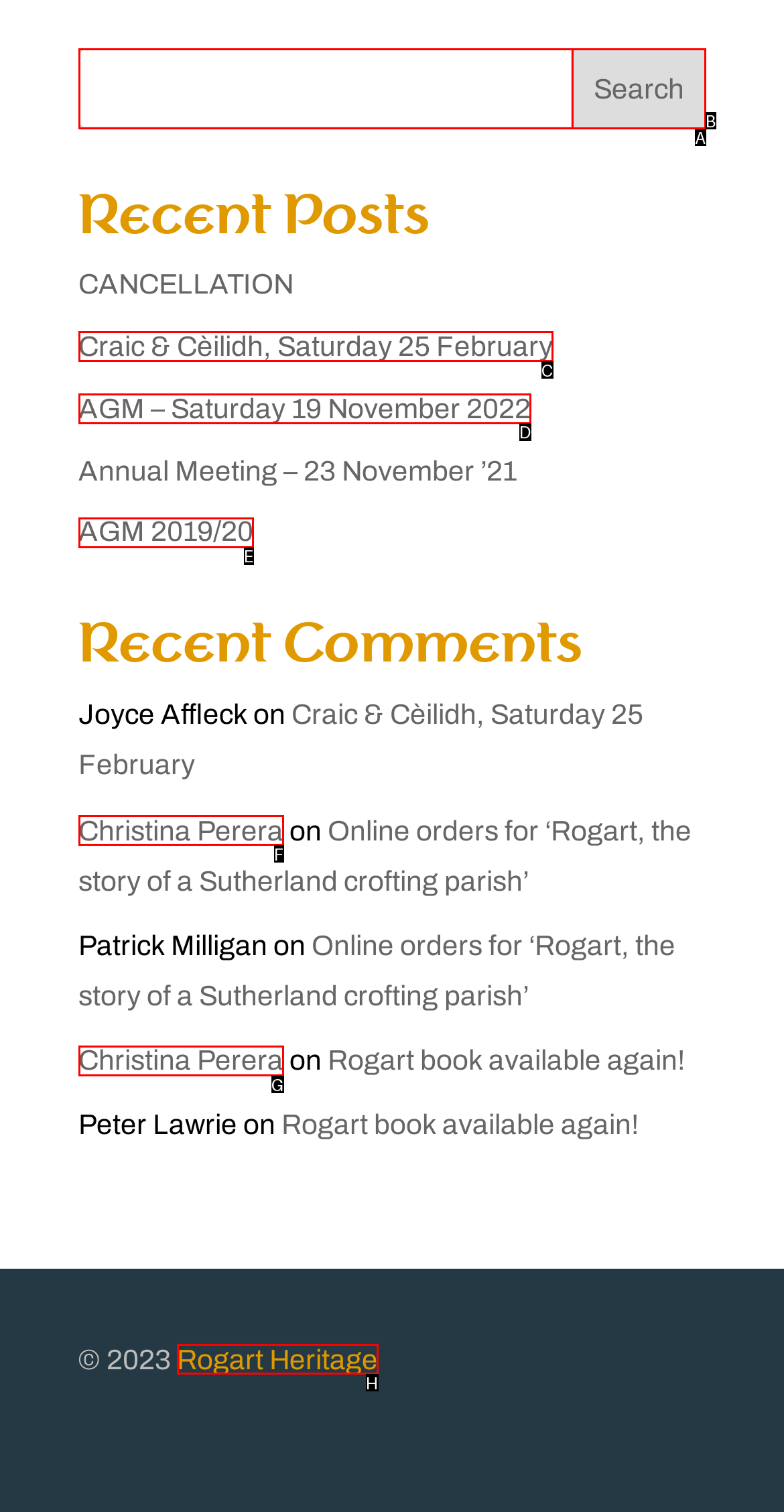Match the following description to a UI element: Christina Perera
Provide the letter of the matching option directly.

G